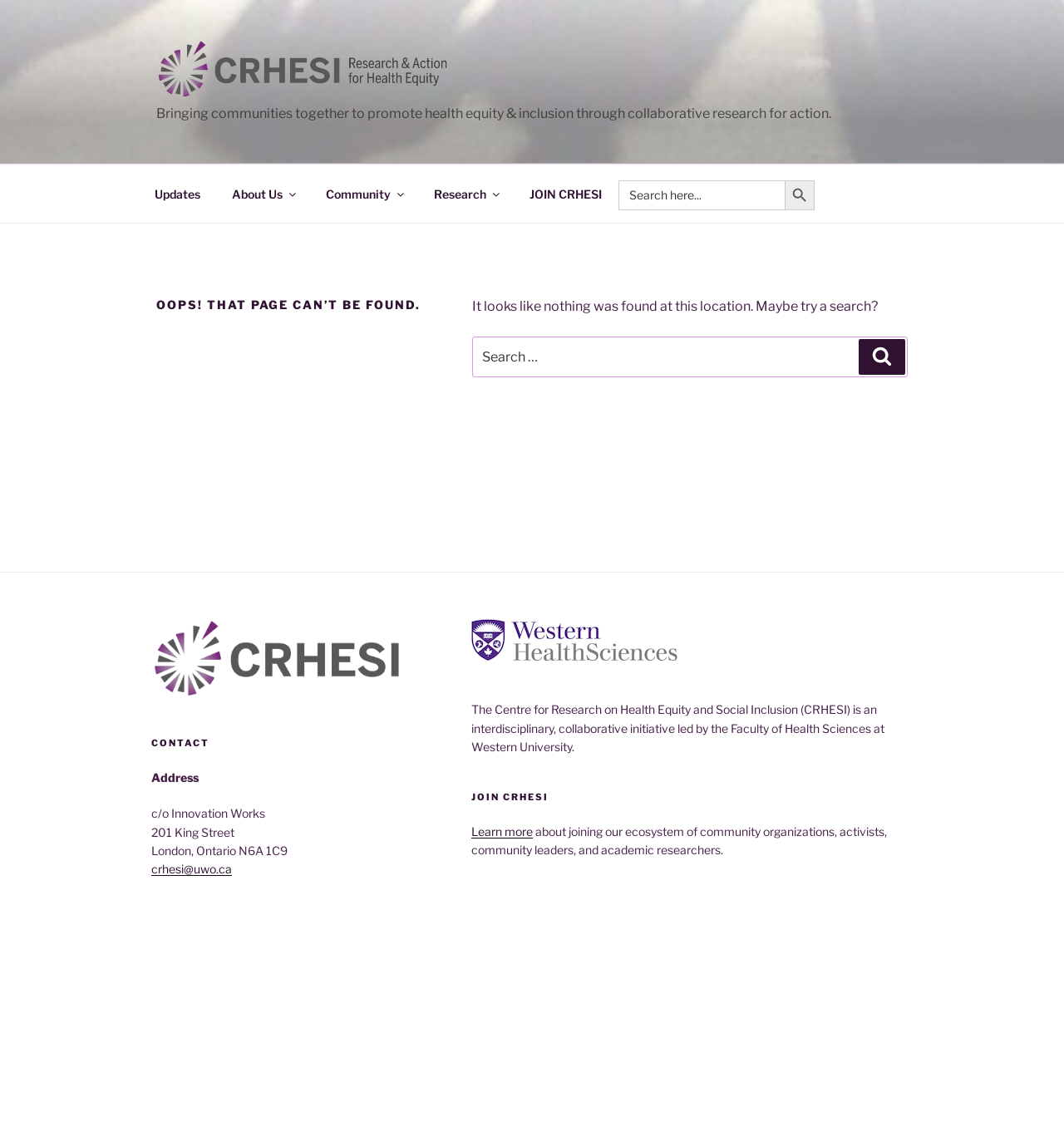Show the bounding box coordinates for the element that needs to be clicked to execute the following instruction: "Click the 'Learn more' link". Provide the coordinates in the form of four float numbers between 0 and 1, i.e., [left, top, right, bottom].

[0.443, 0.722, 0.501, 0.735]